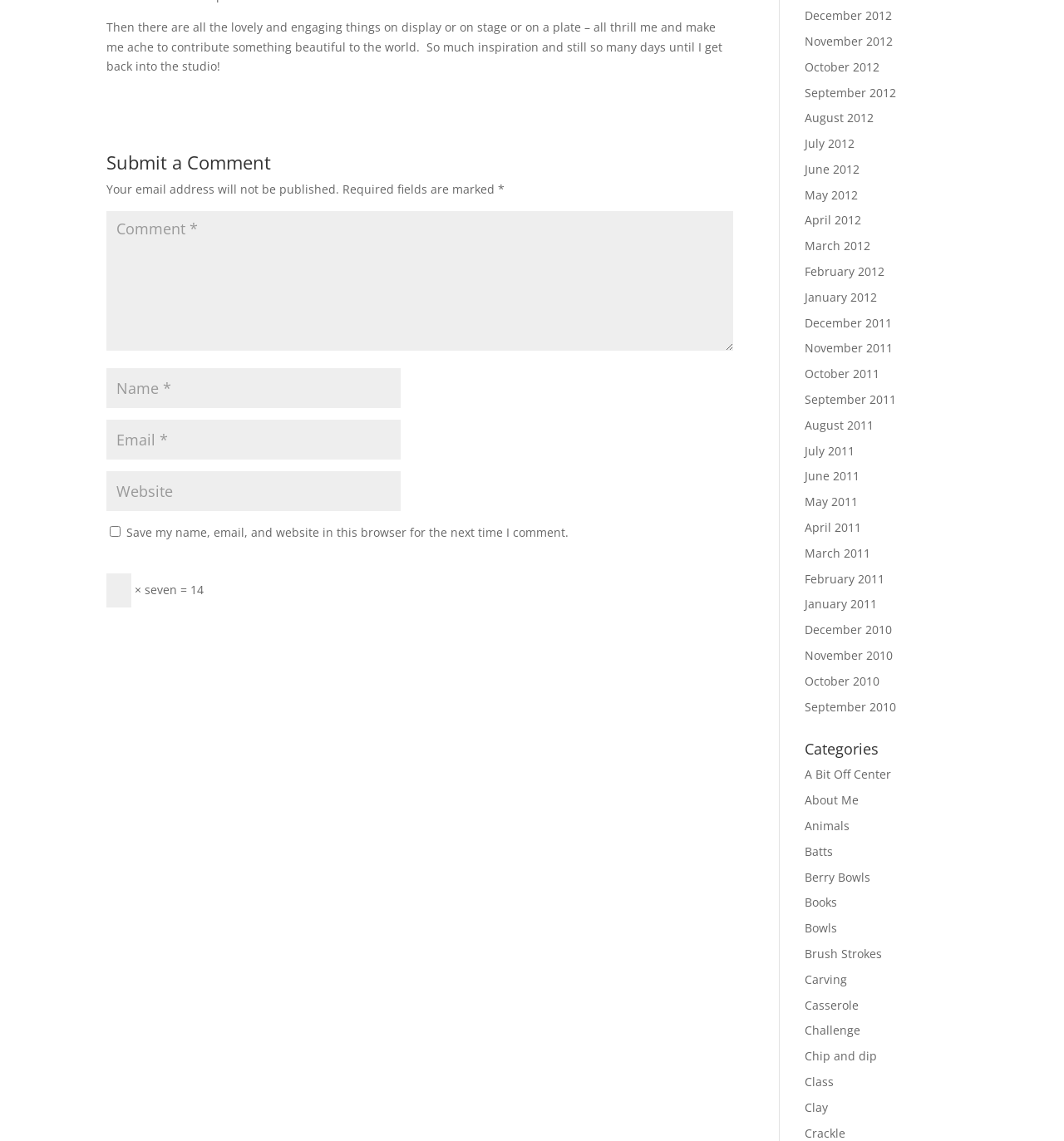Provide a brief response to the question using a single word or phrase: 
What is the purpose of the links with dates, such as 'December 2012'?

To access archived content